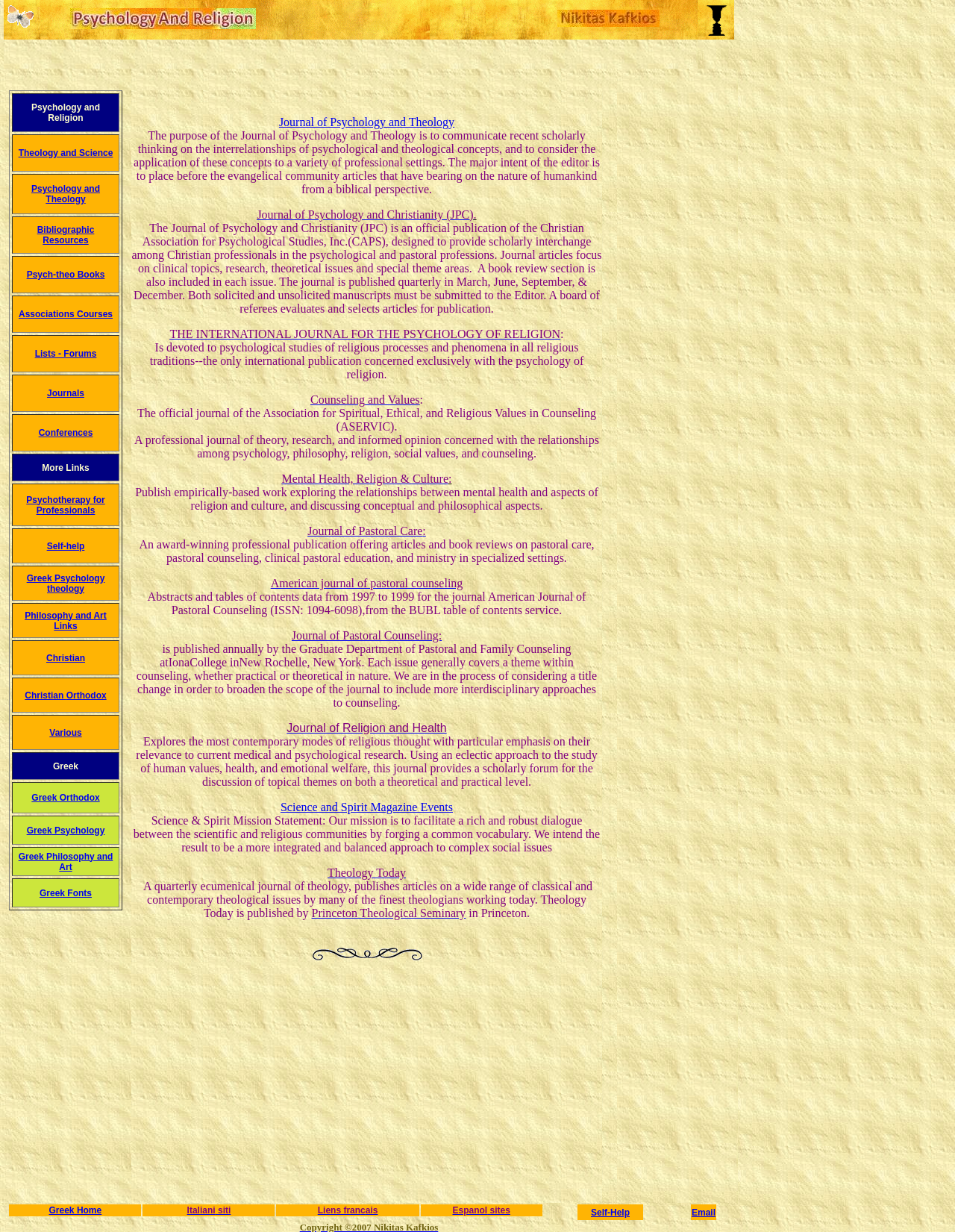Provide an in-depth description of the elements and layout of the webpage.

The webpage is dedicated to psychology and religion journals. At the top, there is a table with three columns, each containing a link and an image. The links are not labeled, but the images suggest they may be related to psychology or religion.

Below the table, there is a large block of text that describes several journals related to psychology and religion. The journals mentioned include the Journal of Psychology and Theology, Journal of Psychology and Christianity, The International Journal for the Psychology of Religion, Counseling and Values, and Mental Health, Religion & Culture. The text provides a brief overview of each journal, including their focus, publication frequency, and content.

To the right of the text, there is a table with multiple rows, each containing a link and a label. The labels include "Psychology and Religion", "Theology and Science", "Psychology and Theology", and several others. The links are likely related to the corresponding labels.

The webpage has a total of 15 links, each with a unique label. The links are organized into a table with multiple rows, making it easy to navigate and find specific resources related to psychology and religion.